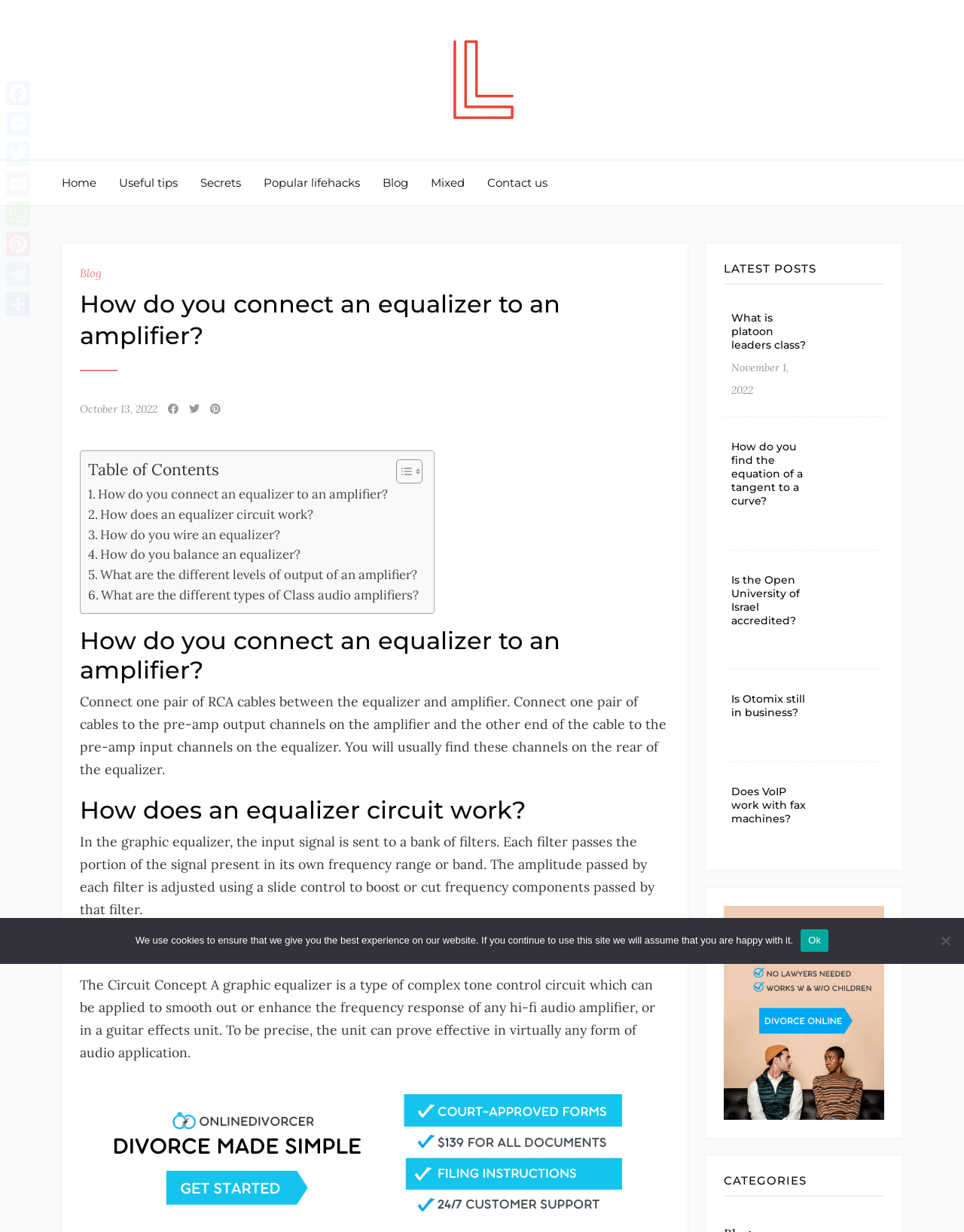Create a detailed description of the webpage's content and layout.

This webpage is about connecting an equalizer to an amplifier, with a focus on providing informative content and resources. At the top, there is a logo and a navigation menu with links to "Home", "Useful tips", "Secrets", "Popular lifehacks", "Blog", "Mixed", and "Contact us". Below the navigation menu, there is a heading that repeats the title of the webpage, "How do you connect an equalizer to an amplifier?".

The main content of the webpage is divided into sections, each with a heading and descriptive text. The first section explains how to connect an equalizer to an amplifier, with step-by-step instructions. The second section discusses how an equalizer circuit works, including the role of filters and slide controls. The third section provides additional information about graphic equalizer circuits.

On the right-hand side of the webpage, there is a section titled "LATEST POSTS" that lists several articles with headings and links. Each article has a title, a date, and a brief summary. The articles appear to be related to various topics, including education, technology, and business.

At the bottom of the webpage, there are links to social media platforms, including Facebook, Messenger, Twitter, Email, WhatsApp, Pinterest, Telegram, and Share. There is also a "Cookie Notice" dialog that informs users about the use of cookies on the website.

Throughout the webpage, there are several images and icons, including a logo, social media icons, and images accompanying the articles. The layout is organized and easy to navigate, with clear headings and concise text.